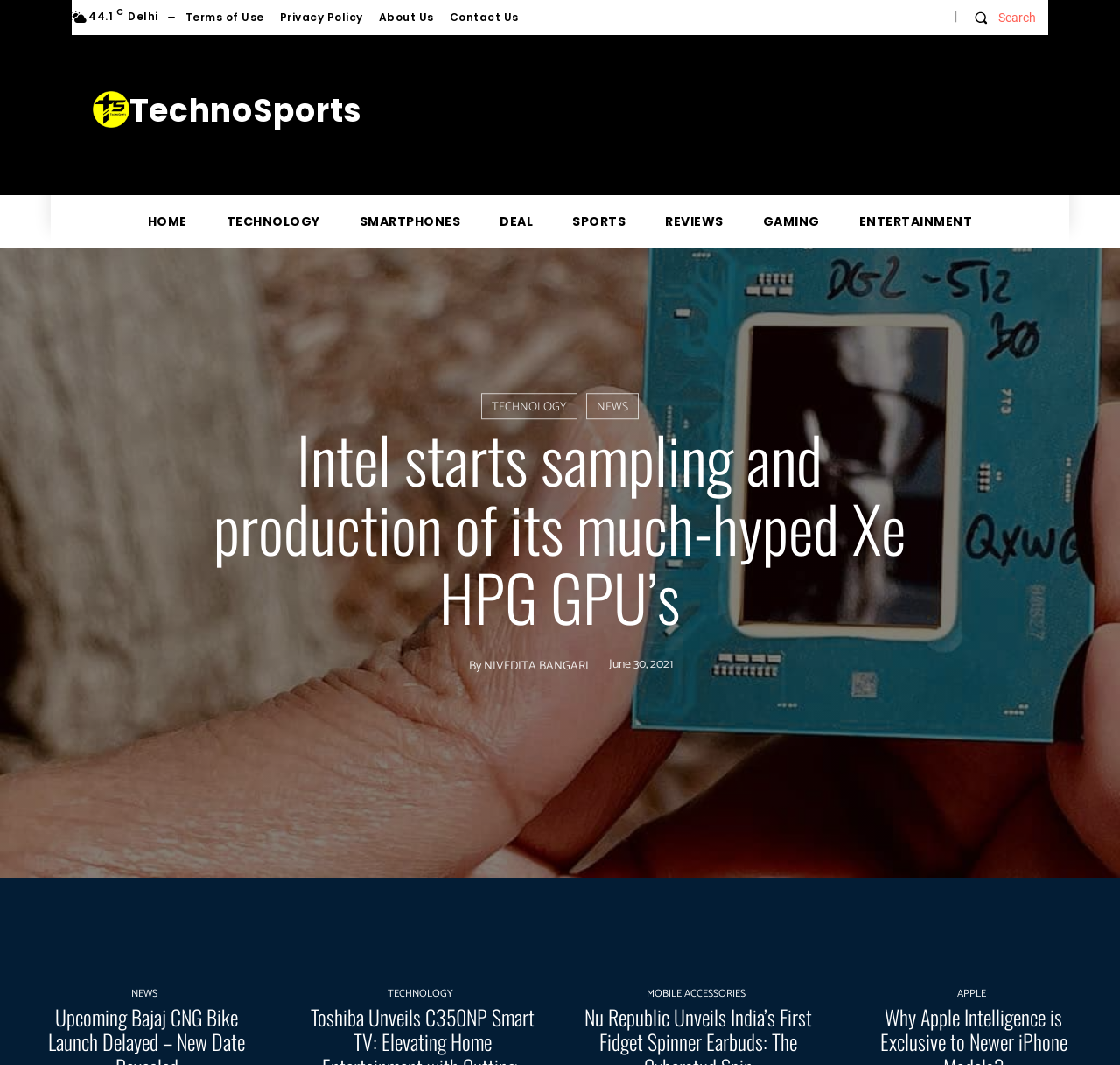Please locate the bounding box coordinates of the region I need to click to follow this instruction: "Read the article 'Slain woman with Tucson ties inspires Maryland law preventing early release from jail'".

None